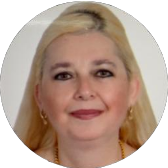Based on the image, provide a detailed response to the question:
What is the goal of Dr. Saatci's practice?

According to the caption, Dr. Saatci strives to support and empower her clients on their journey toward a fulfilling and happier life, which is the ultimate goal of her practice as a therapist.